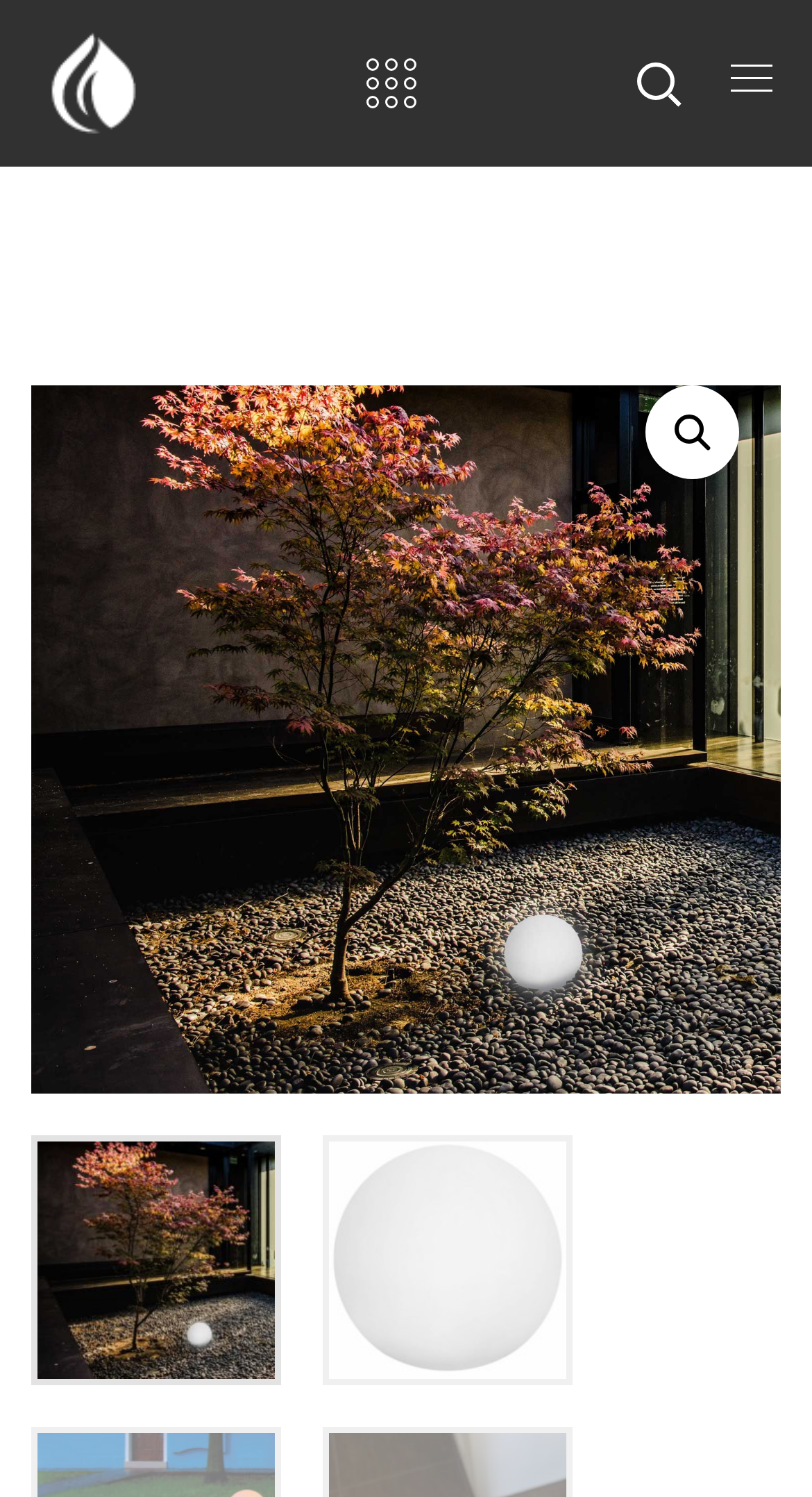Describe every aspect of the webpage comprehensively.

The webpage is about a product, specifically a 50 cm SINED LED light ball that is rechargeable and solar-powered. At the top left of the page, there are two links, one of which is a navigation link. Below these links, there is a "Shop" label. To the right of the "Shop" label, there is a search icon, represented by a magnifying glass emoji. 

On the main content area, there is a large image that takes up most of the page, showcasing the product. The image is positioned from the top left to the bottom right of the page. Below this image, there are two smaller images, positioned side by side, which likely provide additional views or details of the product.